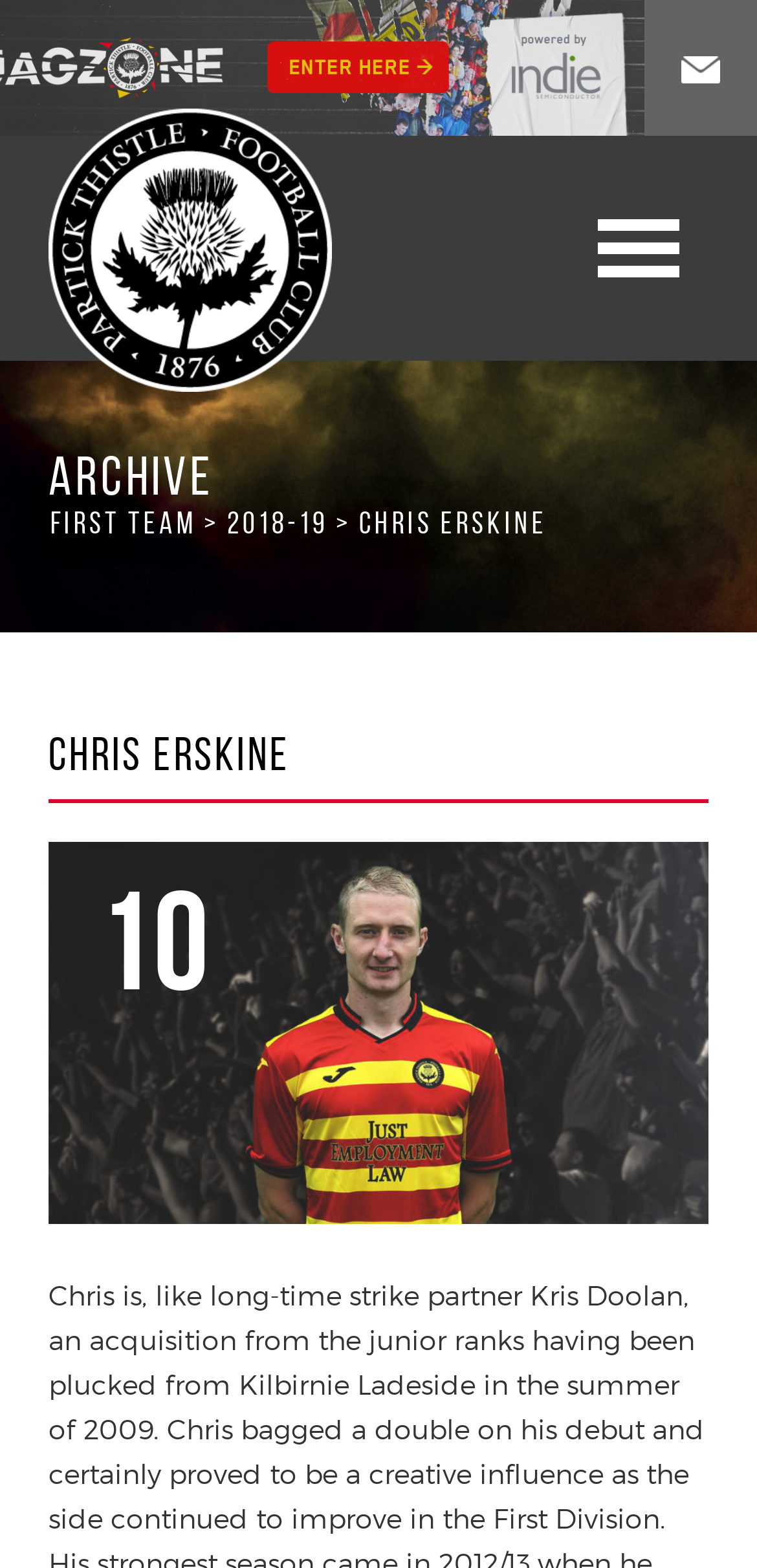What is the name of the football player?
Please elaborate on the answer to the question with detailed information.

The name of the football player can be found in the heading element, which is 'Chris Erskine'. This is the main topic of the webpage, and it is highlighted as a heading.